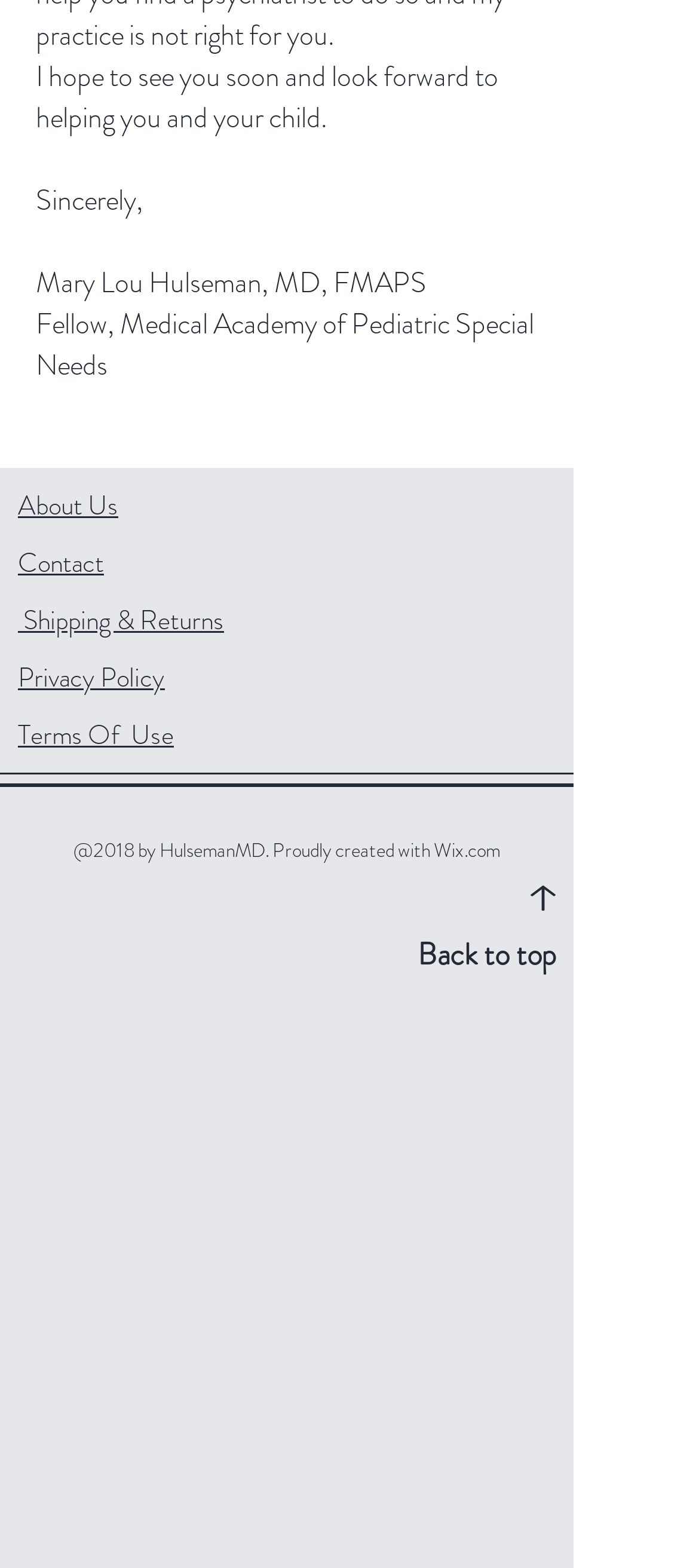Who is the author of the message?
Please answer the question with as much detail as possible using the screenshot.

The author of the message is Mary Lou Hulseman, MD, FMAPS, which is indicated by the StaticText element with the text 'Mary Lou Hulseman, MD, FMAPS'.